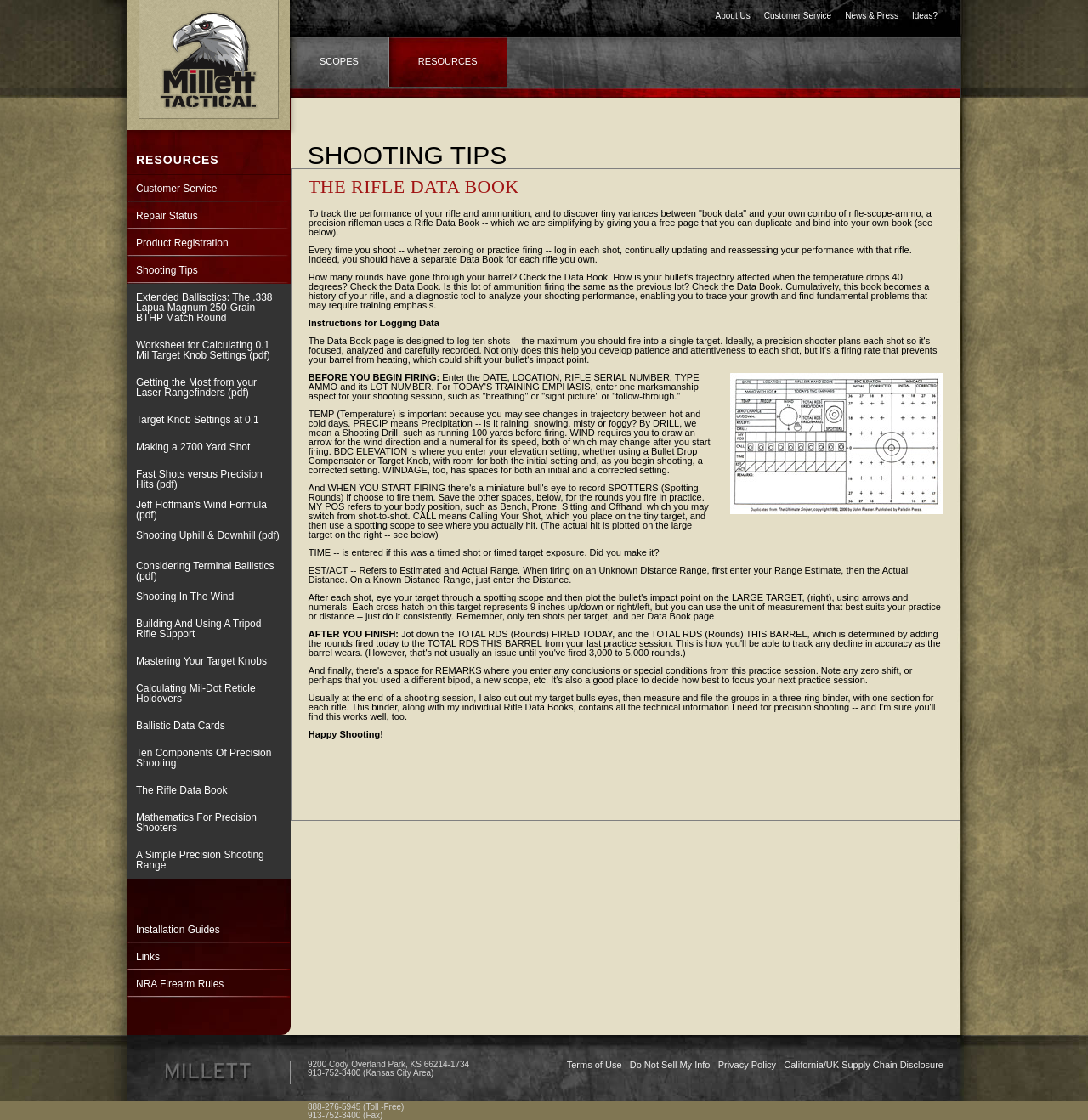Locate the bounding box coordinates of the element that should be clicked to execute the following instruction: "Call the toll-free number".

[0.283, 0.984, 0.371, 0.992]